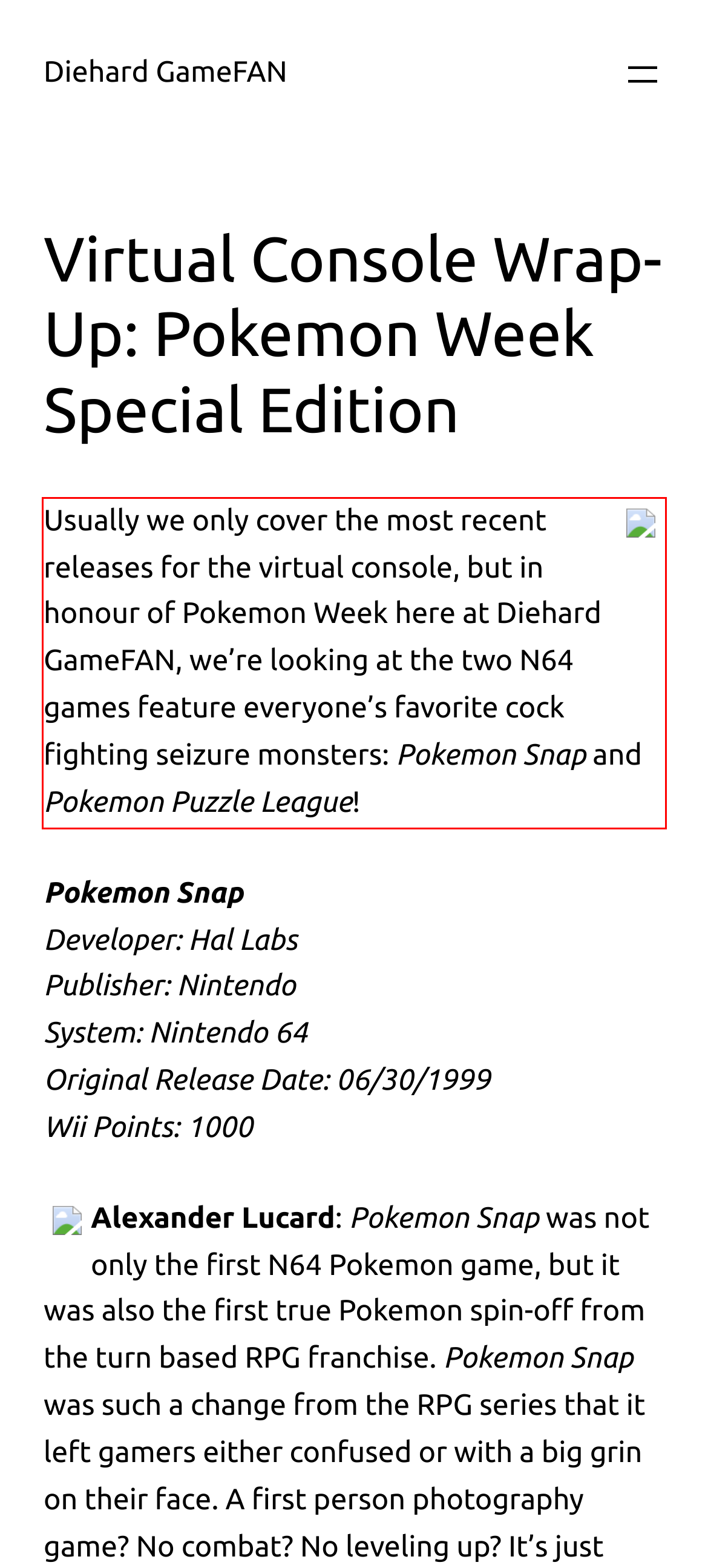You have a screenshot of a webpage with a red bounding box. Identify and extract the text content located inside the red bounding box.

Usually we only cover the most recent releases for the virtual console, but in honour of Pokemon Week here at Diehard GameFAN, we’re looking at the two N64 games feature everyone’s favorite cock fighting seizure monsters: Pokemon Snap and Pokemon Puzzle League!